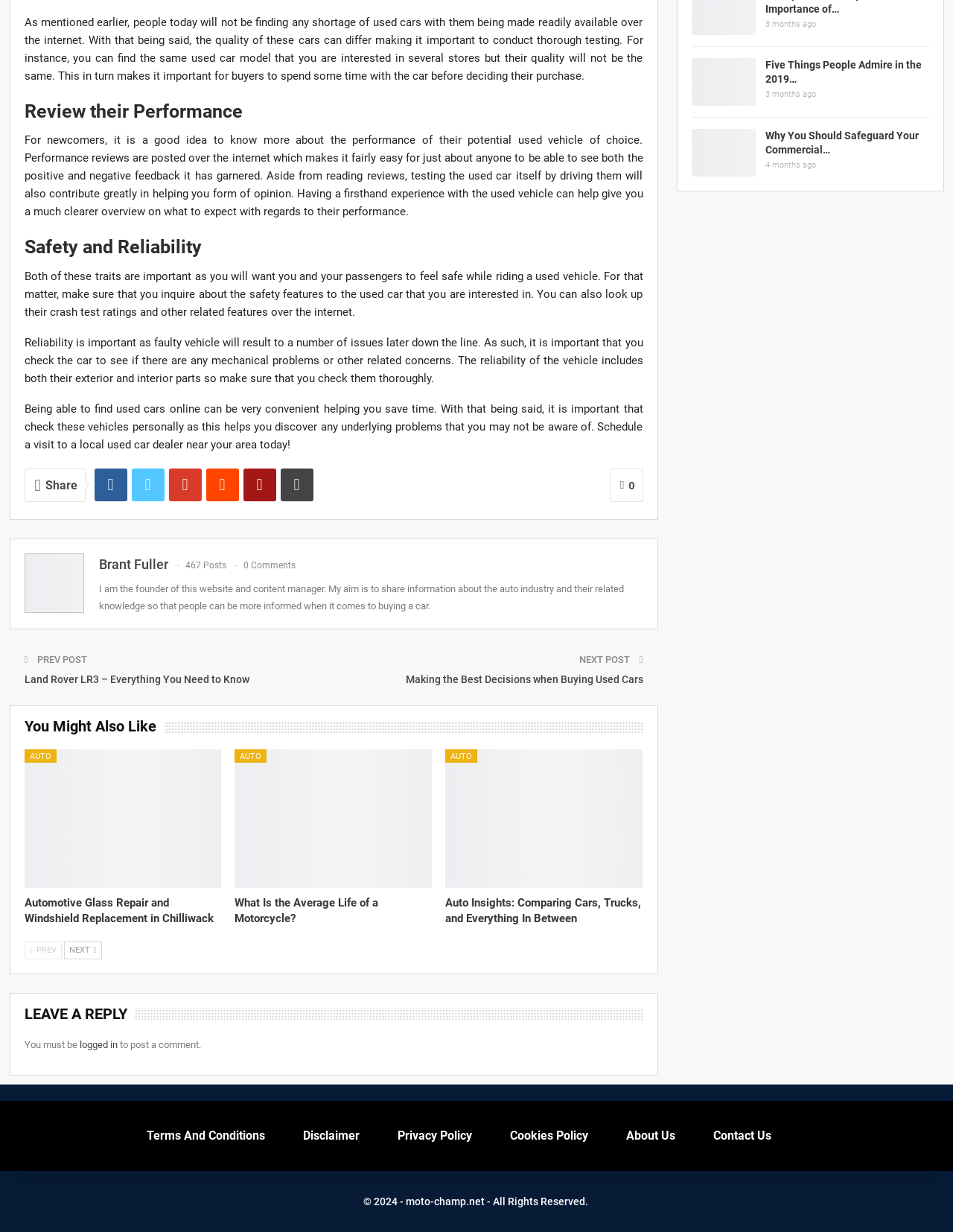Identify the bounding box coordinates for the UI element described as follows: You might also like. Use the format (top-left x, top-left y, bottom-right x, bottom-right y) and ensure all values are floating point numbers between 0 and 1.

[0.006, 0.644, 0.107, 0.654]